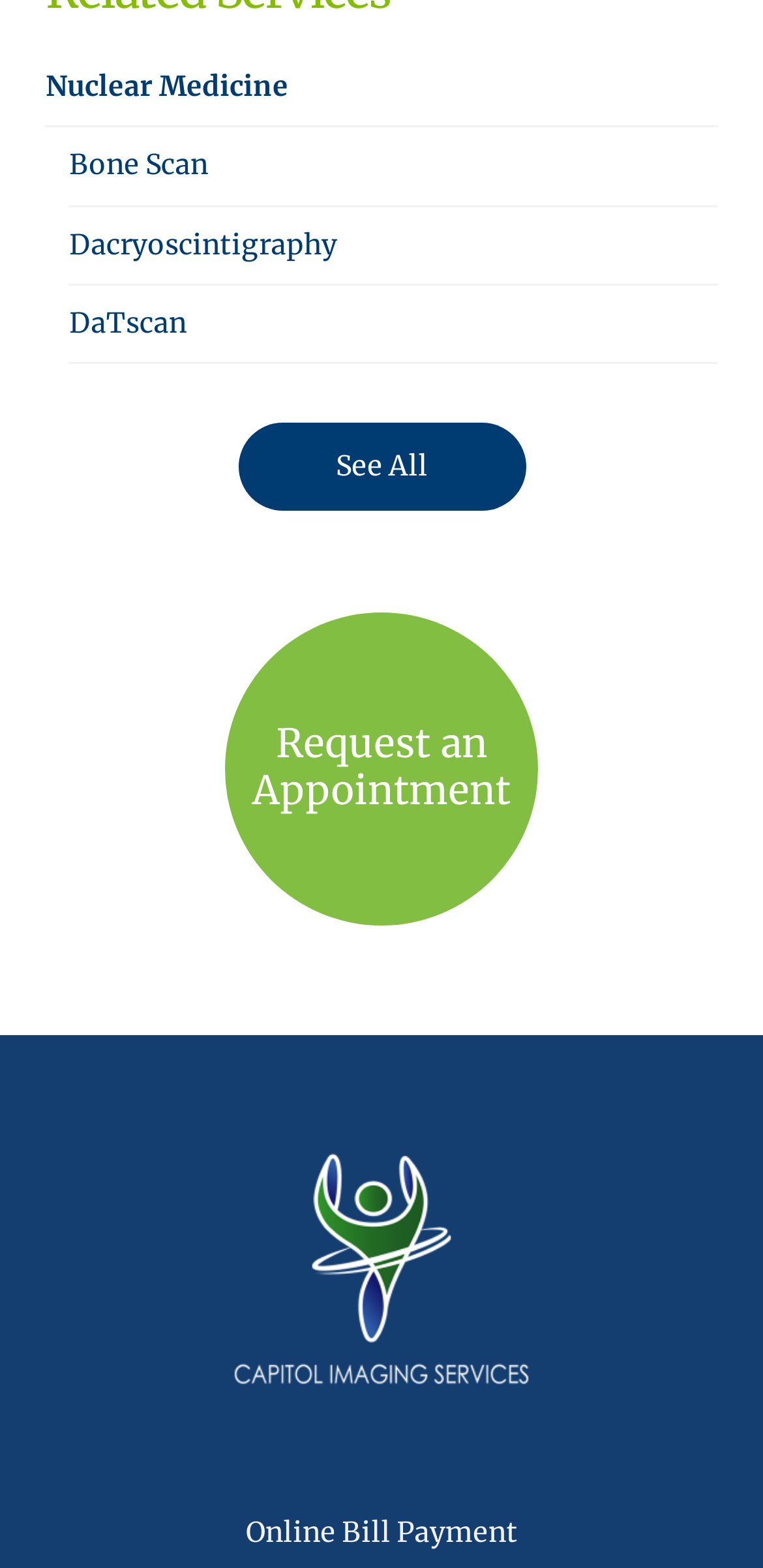Bounding box coordinates are to be given in the format (top-left x, top-left y, bottom-right x, bottom-right y). All values must be floating point numbers between 0 and 1. Provide the bounding box coordinate for the UI element described as: Online Bill Payment

[0.249, 0.96, 0.751, 0.995]